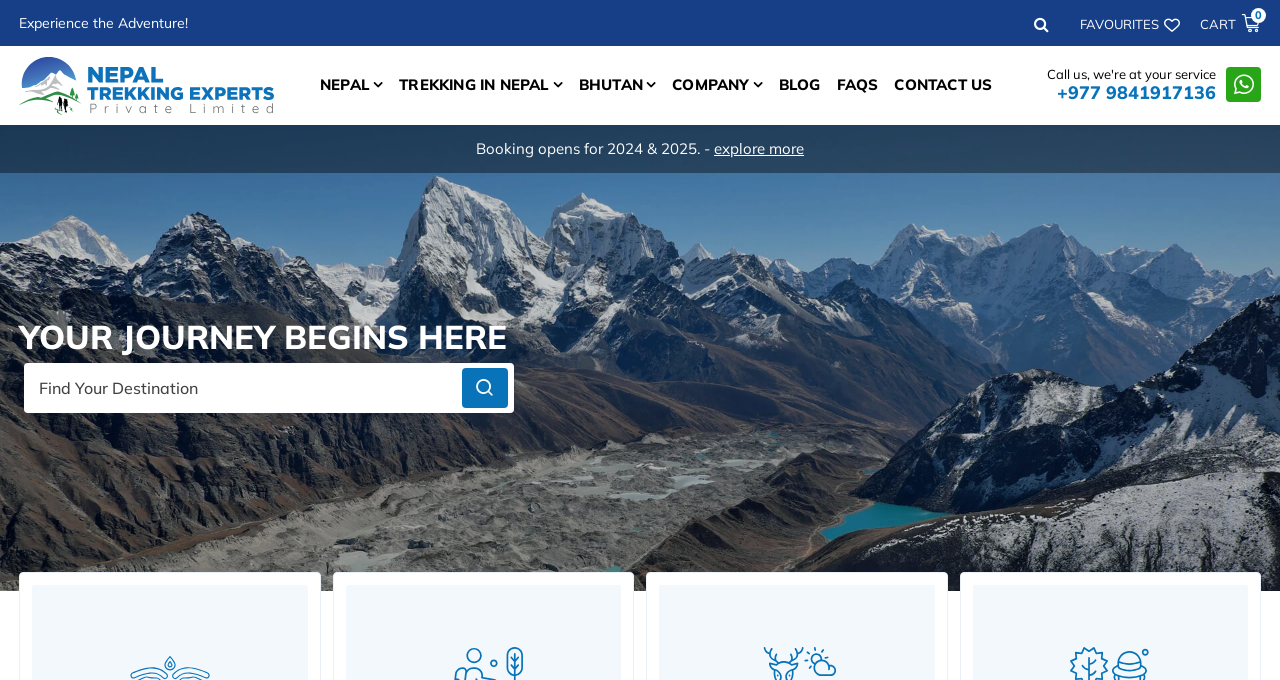Please identify the bounding box coordinates of where to click in order to follow the instruction: "View favourites".

[0.844, 0.024, 0.922, 0.047]